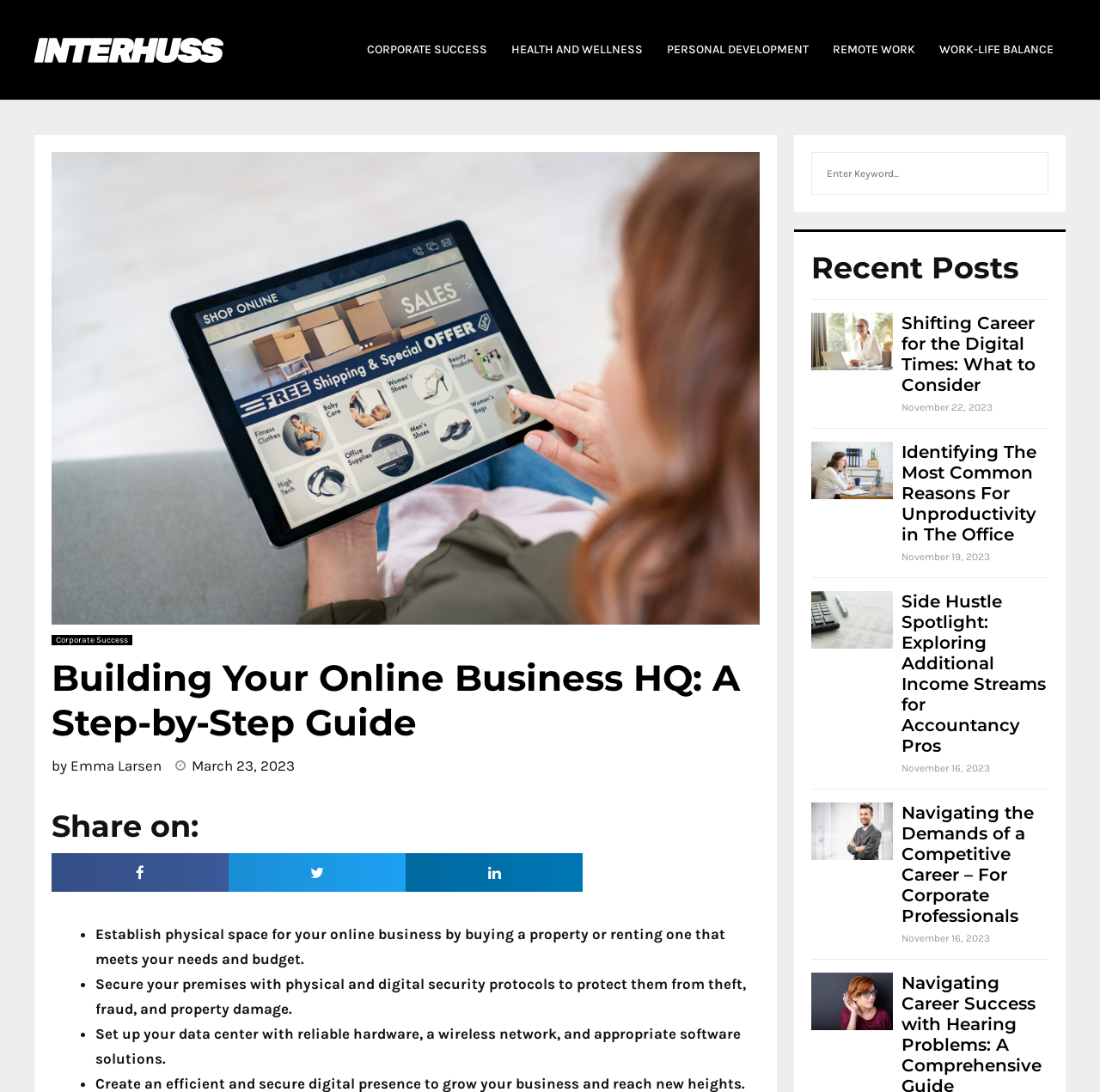What is the title of the article with the image of a career woman using a laptop?
Based on the screenshot, respond with a single word or phrase.

Shifting Career for the Digital Times: What to Consider